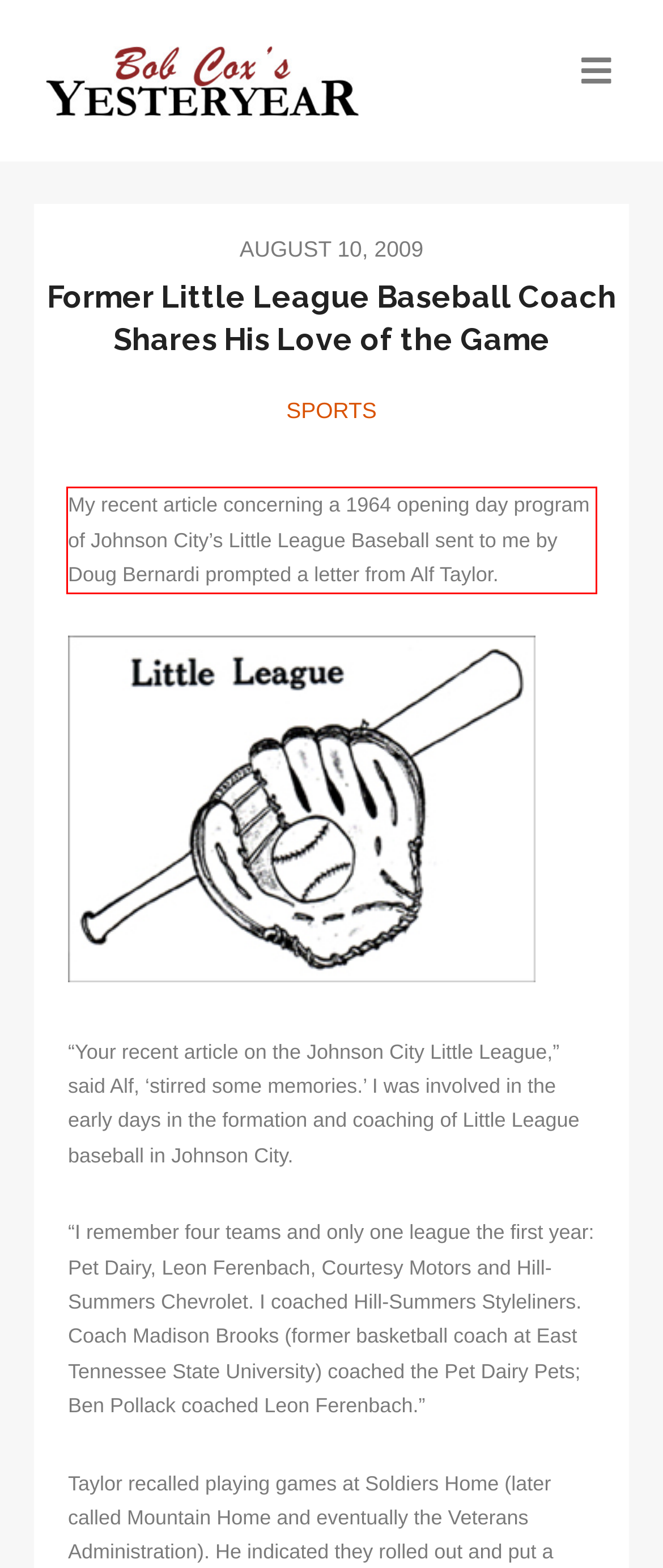Please identify and extract the text content from the UI element encased in a red bounding box on the provided webpage screenshot.

My recent article concerning a 1964 opening day program of Johnson City’s Little League Baseball sent to me by Doug Bernardi prompted a letter from Alf Taylor.